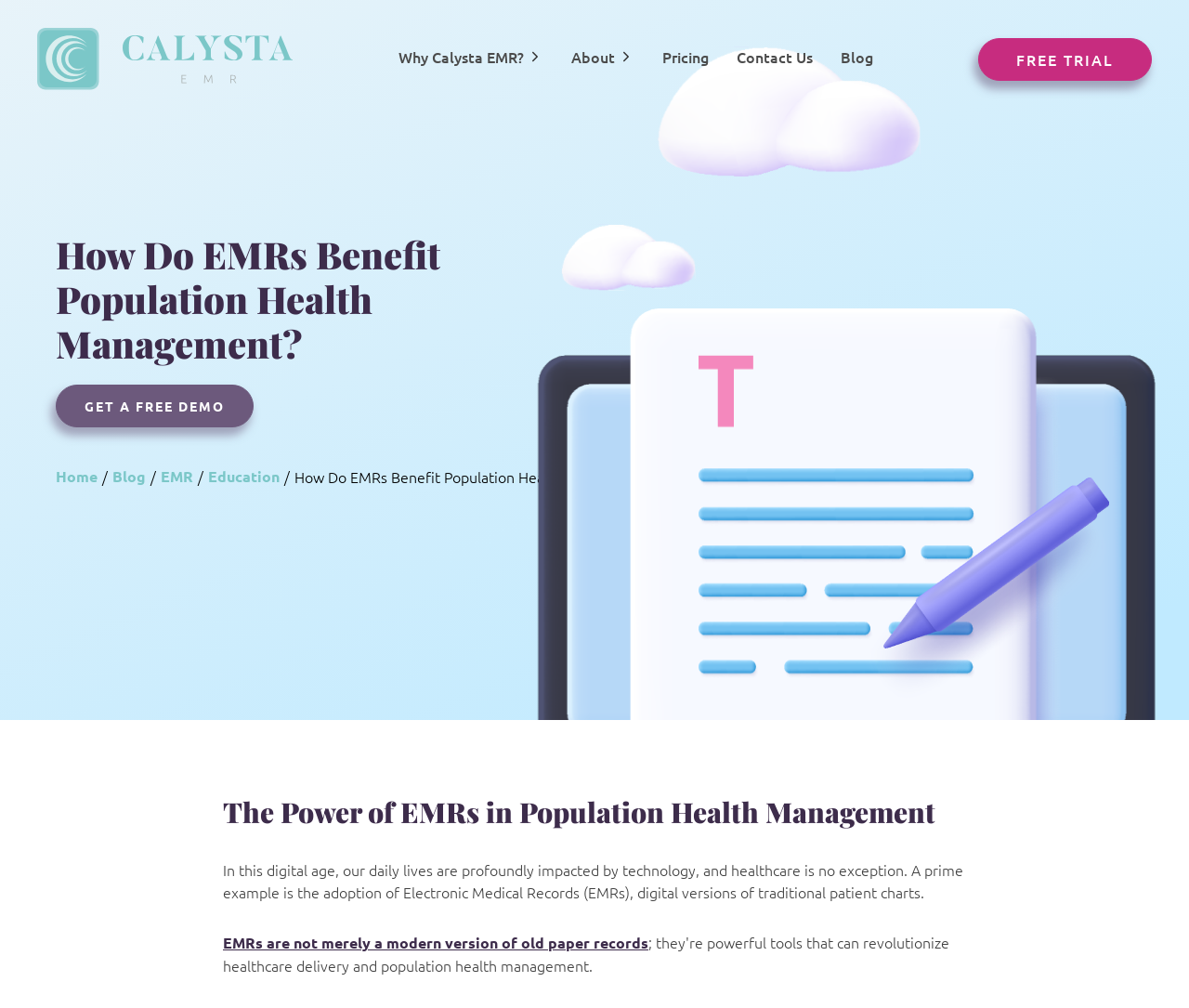Identify the bounding box coordinates of the area that should be clicked in order to complete the given instruction: "Read 'The Power of EMRs in Population Health Management'". The bounding box coordinates should be four float numbers between 0 and 1, i.e., [left, top, right, bottom].

[0.188, 0.788, 0.812, 0.824]